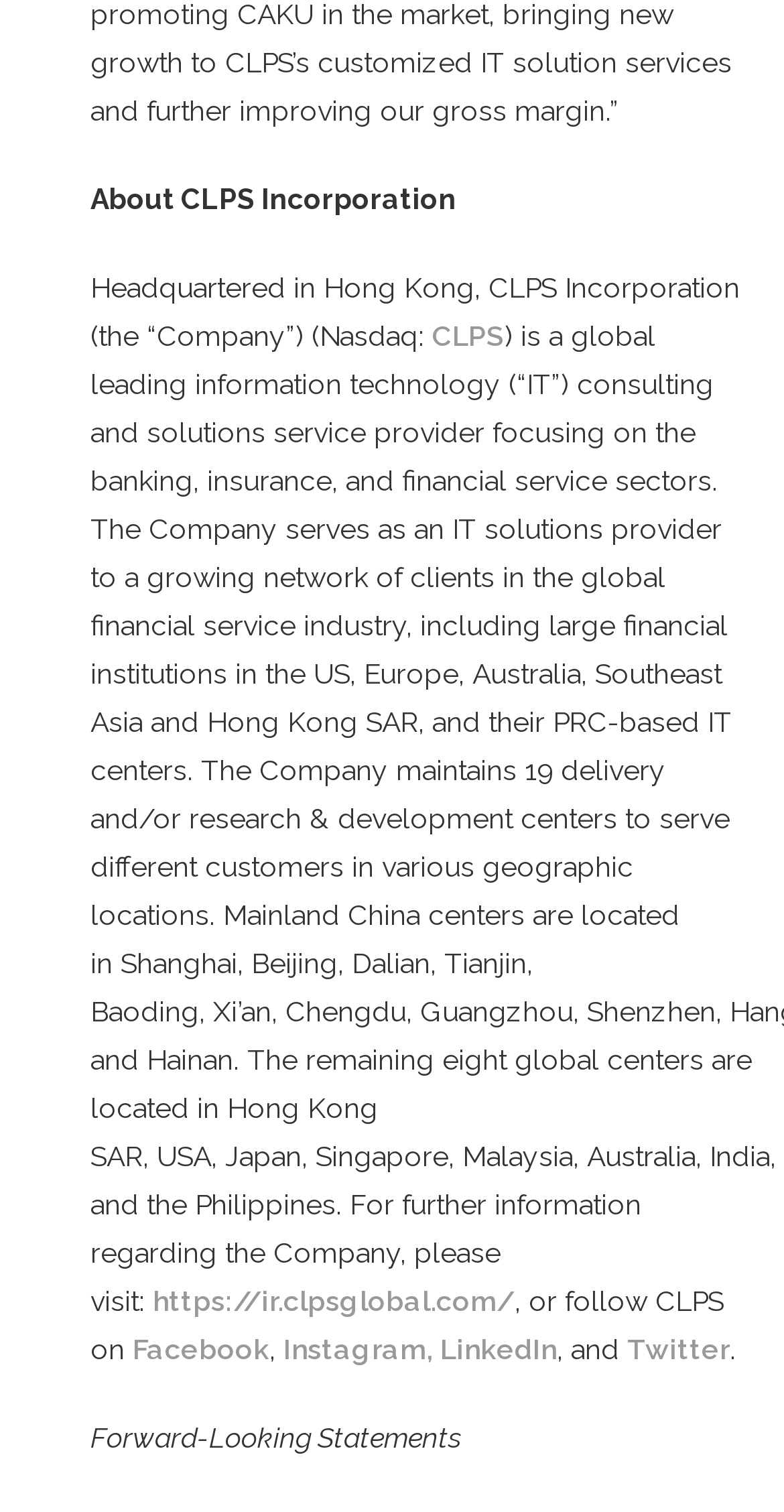Is the company headquartered in Hong Kong?
Look at the screenshot and respond with one word or a short phrase.

Yes